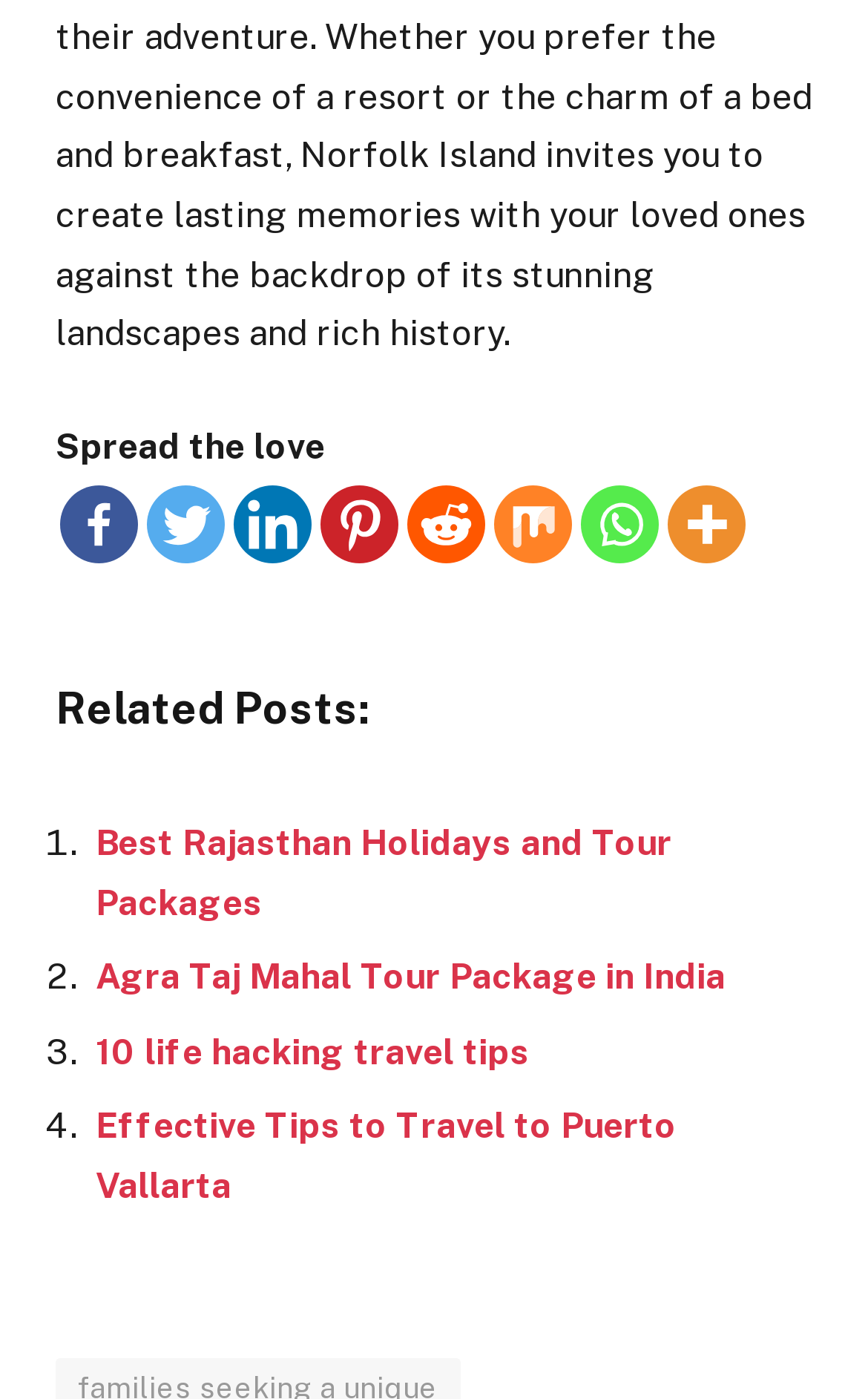Respond with a single word or short phrase to the following question: 
What is the title of the section below the social media links?

Related Posts: